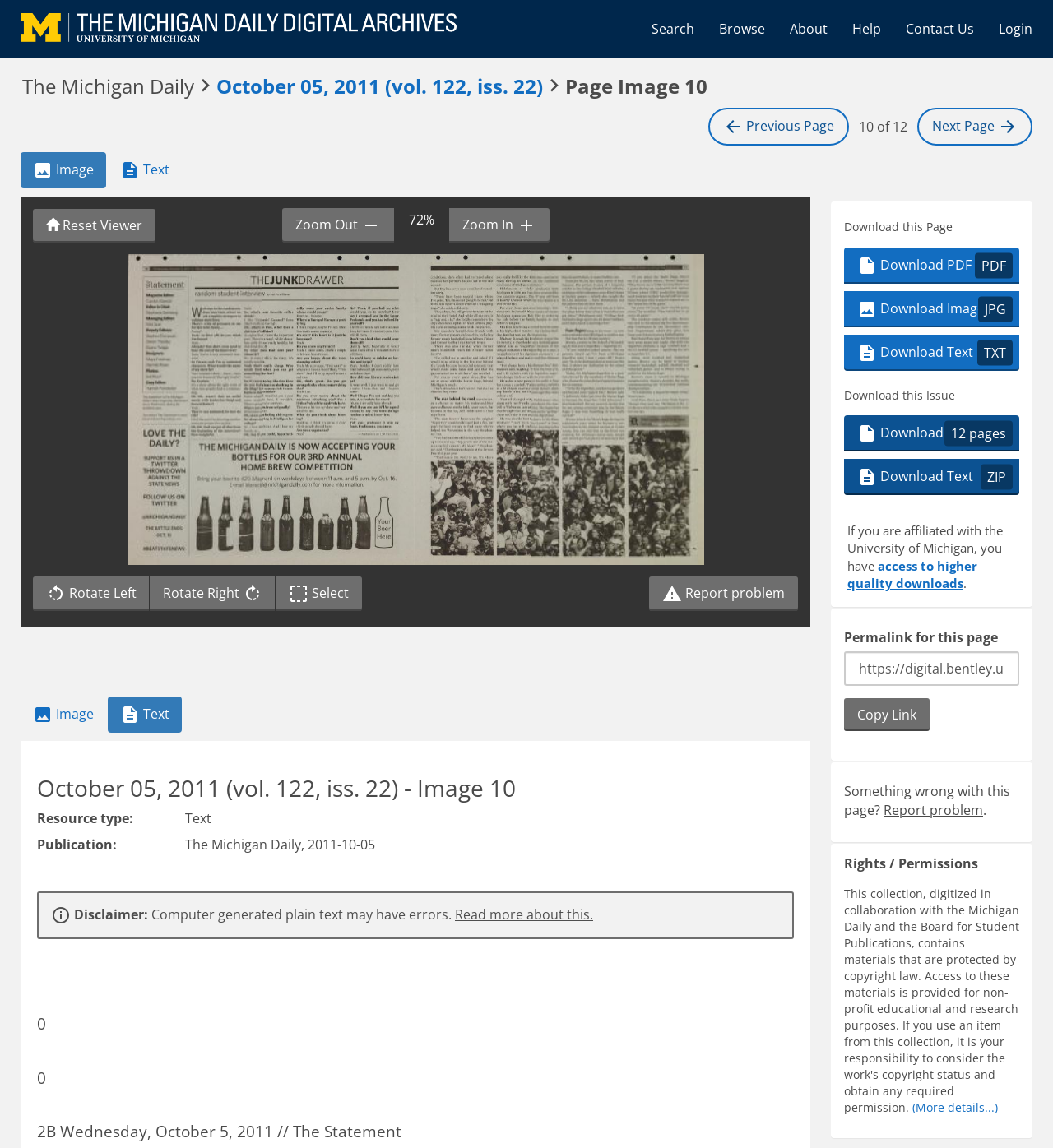Please locate the bounding box coordinates of the element's region that needs to be clicked to follow the instruction: "Zoom in the image". The bounding box coordinates should be provided as four float numbers between 0 and 1, i.e., [left, top, right, bottom].

[0.426, 0.181, 0.521, 0.212]